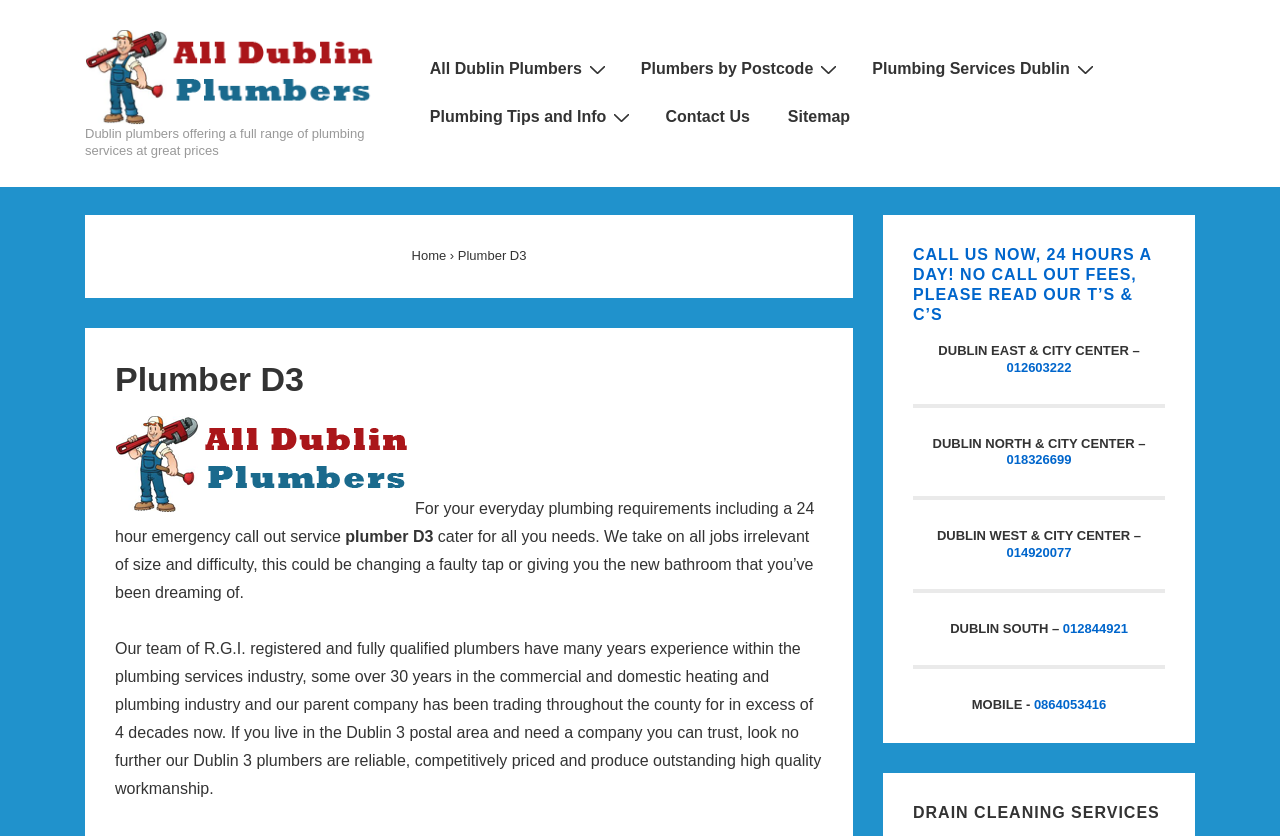Provide a thorough summary of the webpage.

This webpage is about Plumber D3, a plumbing service provider in Dublin 3. At the top left, there is a link to "Plumbers Dublin" accompanied by an image. Below it, there is a brief introduction to the services offered by Plumber D3. 

To the right of the introduction, there is a main navigation menu with five links: "All Dublin Plumbers", "Plumbers by Postcode", "Plumbing Services Dublin", "Plumbing Tips and Info", and "Contact Us". Each link has a small icon next to it.

Below the navigation menu, there is a section dedicated to Plumber D3, with a heading and an image. The text describes the services offered, including a 24-hour emergency call-out service. There are also paragraphs detailing the experience and qualifications of the plumbers.

On the right side of the page, there is a call-to-action section with a heading "CALL US NOW, 24 HOURS A DAY! NO CALL OUT FEES, PLEASE READ OUR T’S & C’S" and a link to read the terms and conditions. Below it, there are phone numbers for different areas of Dublin, including Dublin East, North, West, and South, as well as a mobile number.

Finally, at the bottom of the page, there is a heading "DRAIN CLEANING SERVICES", but it does not appear to have any accompanying content.